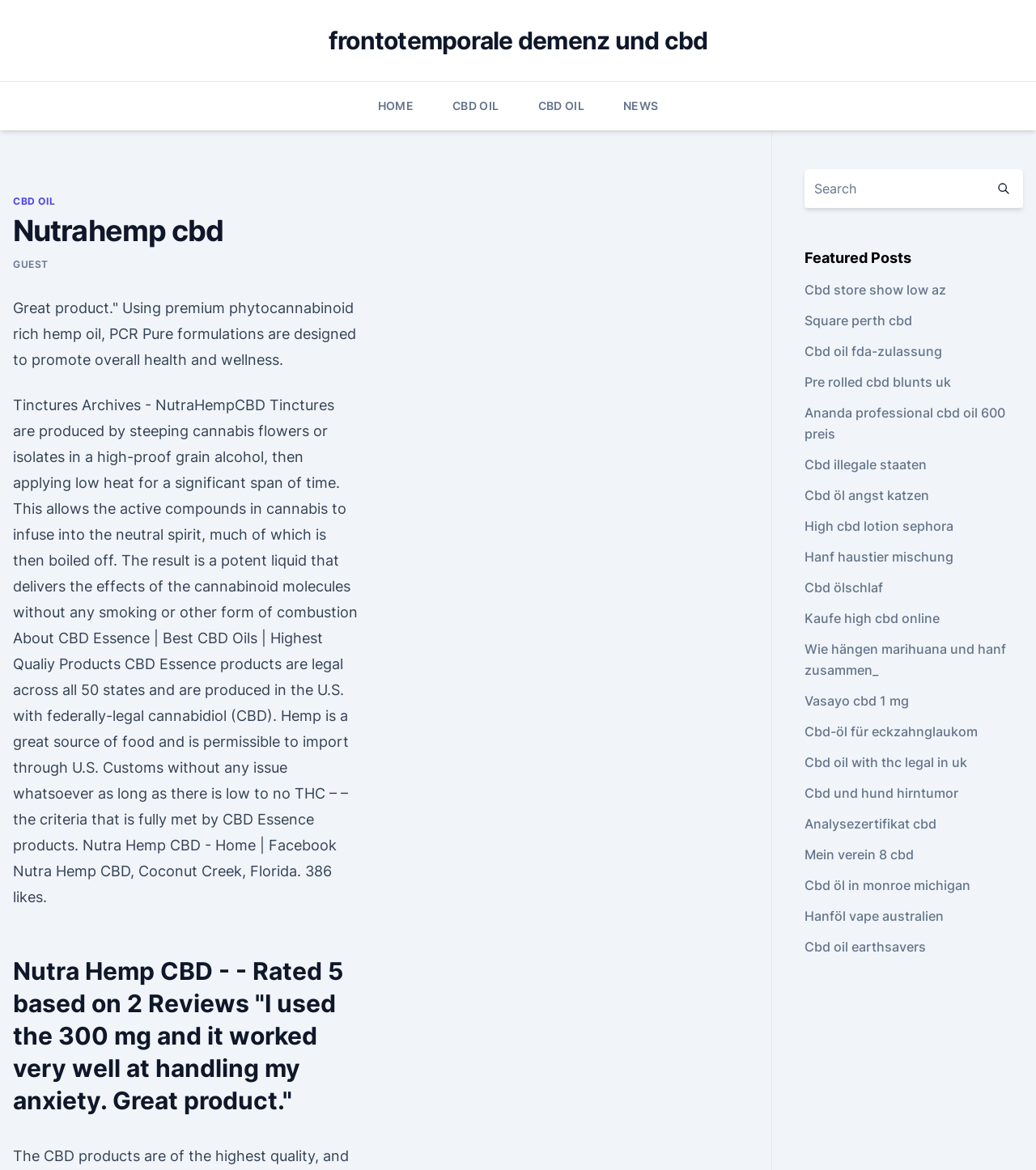Provide the bounding box coordinates for the UI element that is described by this text: "parent_node: Ruaha". The coordinates should be in the form of four float numbers between 0 and 1: [left, top, right, bottom].

None